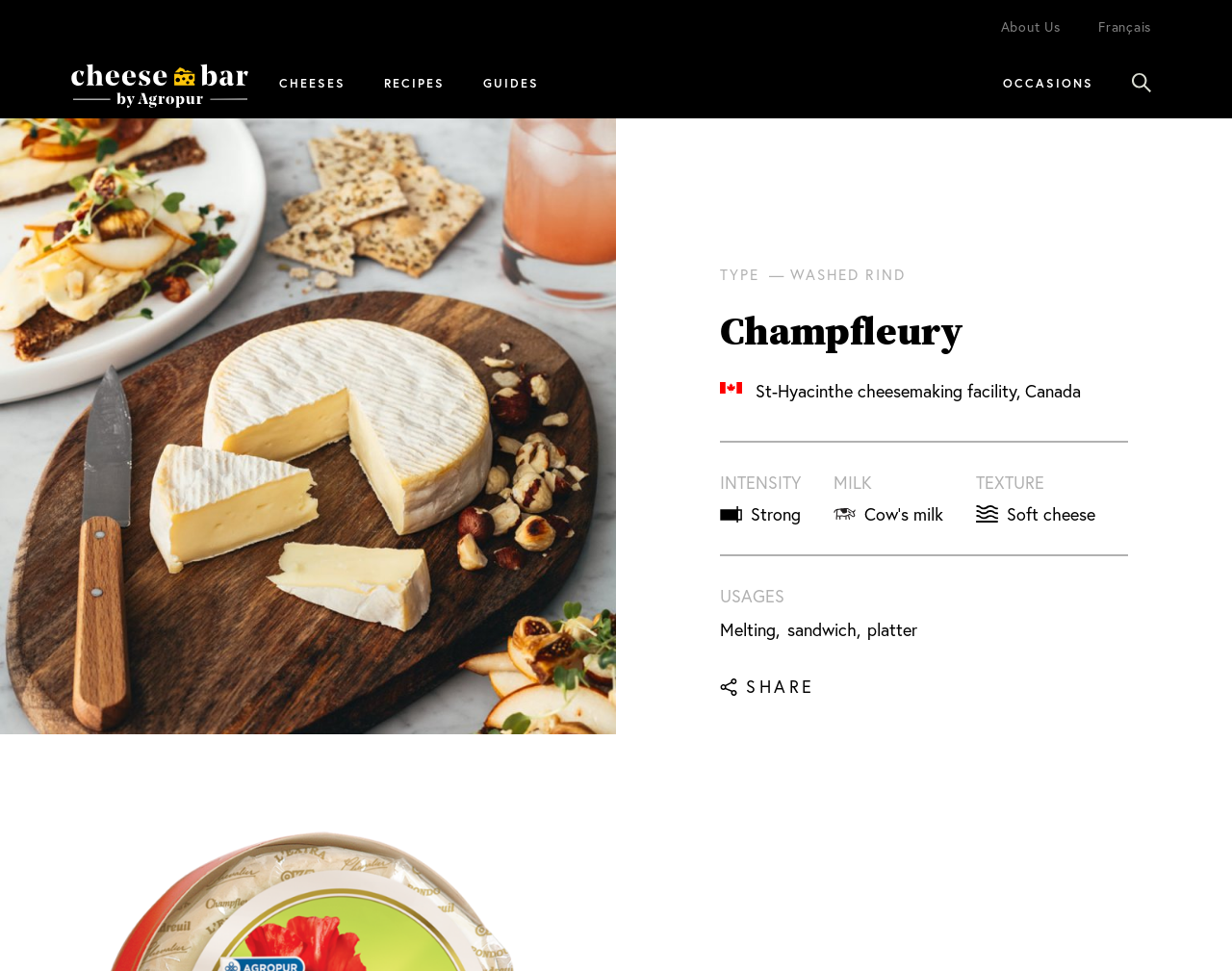Provide a one-word or short-phrase response to the question:
Where is the St-Hyacinthe cheesemaking facility located?

Canada